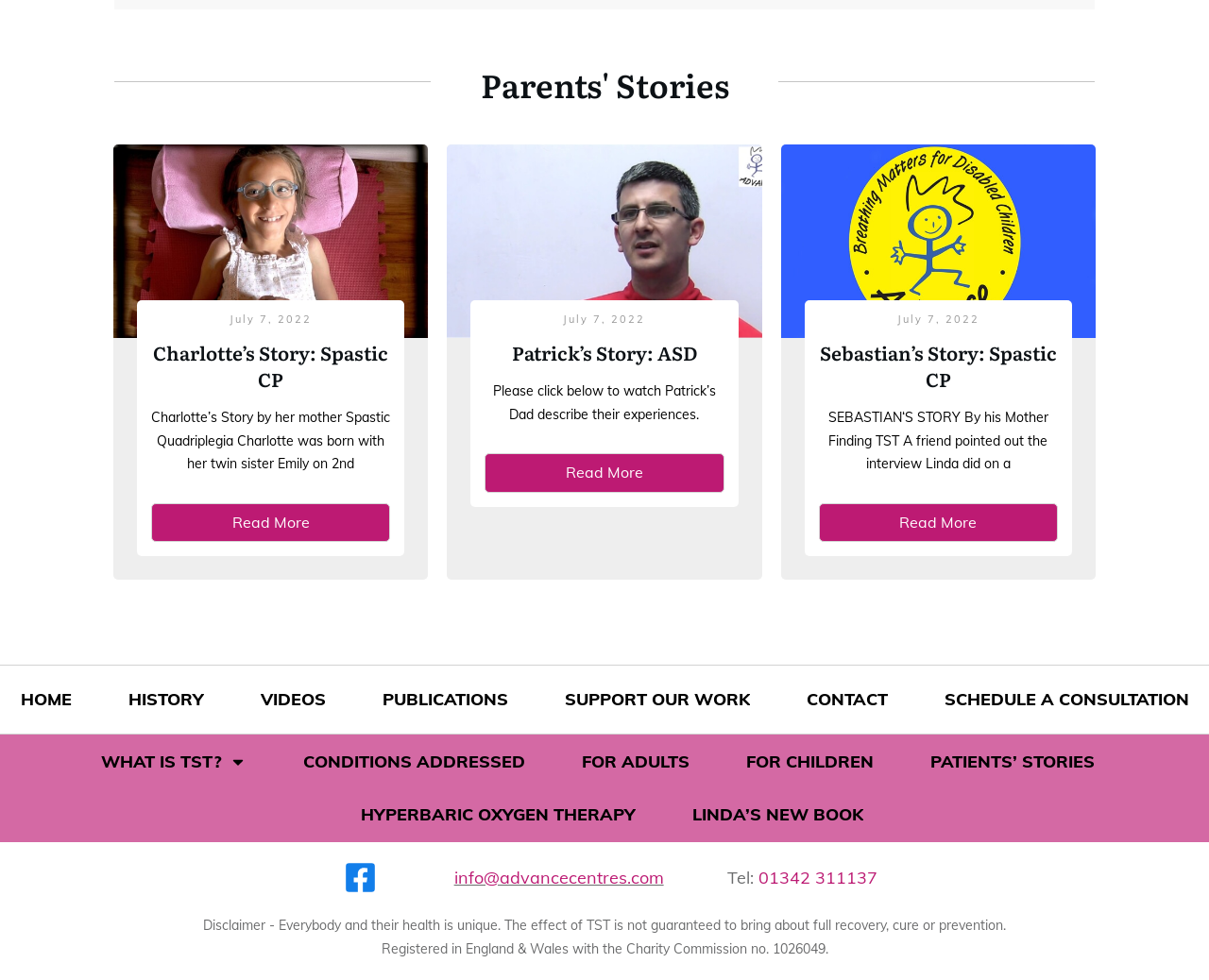Determine the bounding box coordinates of the area to click in order to meet this instruction: "Learn about WHAT IS TST?".

[0.083, 0.76, 0.204, 0.795]